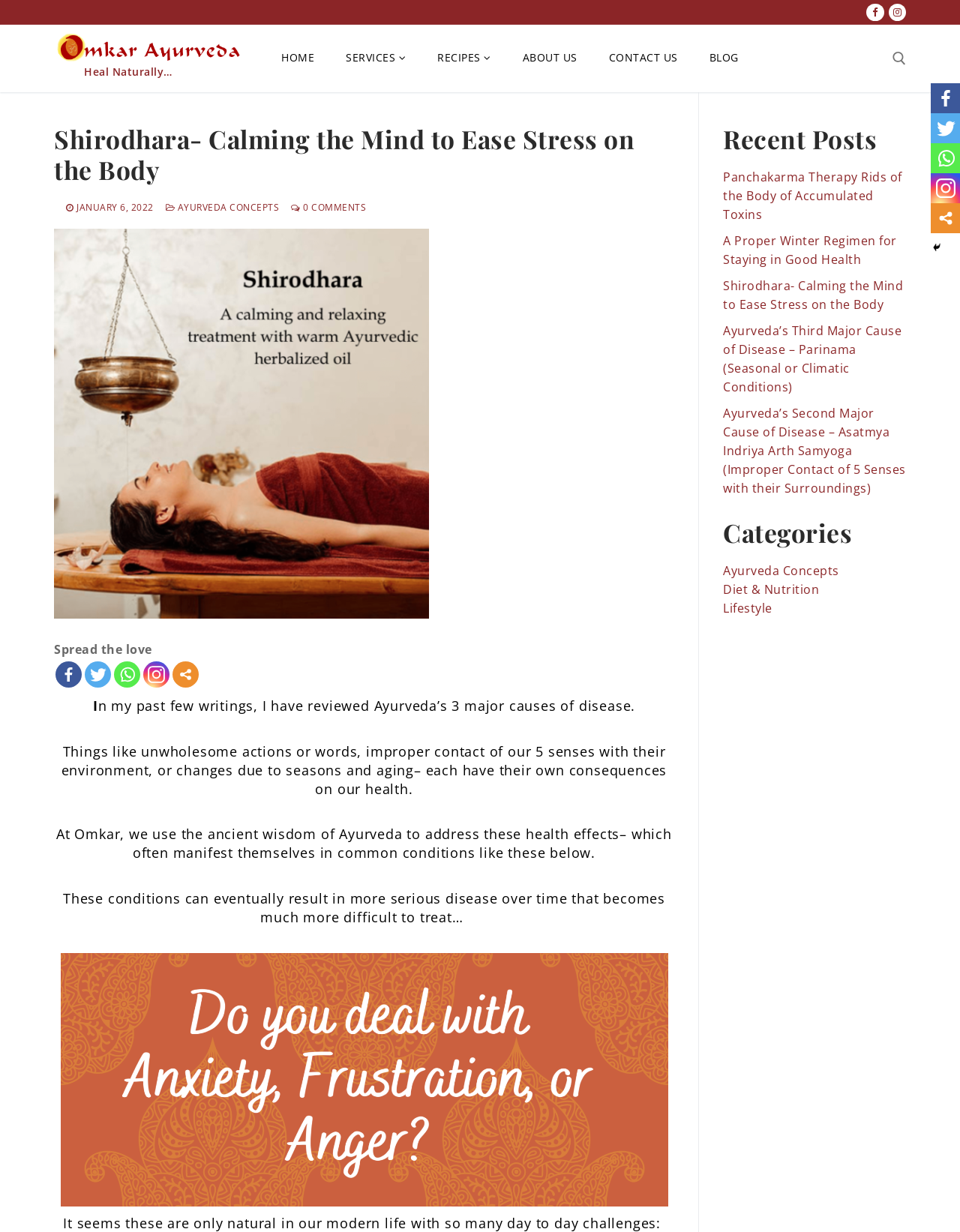Using the element description provided, determine the bounding box coordinates in the format (top-left x, top-left y, bottom-right x, bottom-right y). Ensure that all values are floating point numbers between 0 and 1. Element description: About Us

[0.528, 0.028, 0.618, 0.067]